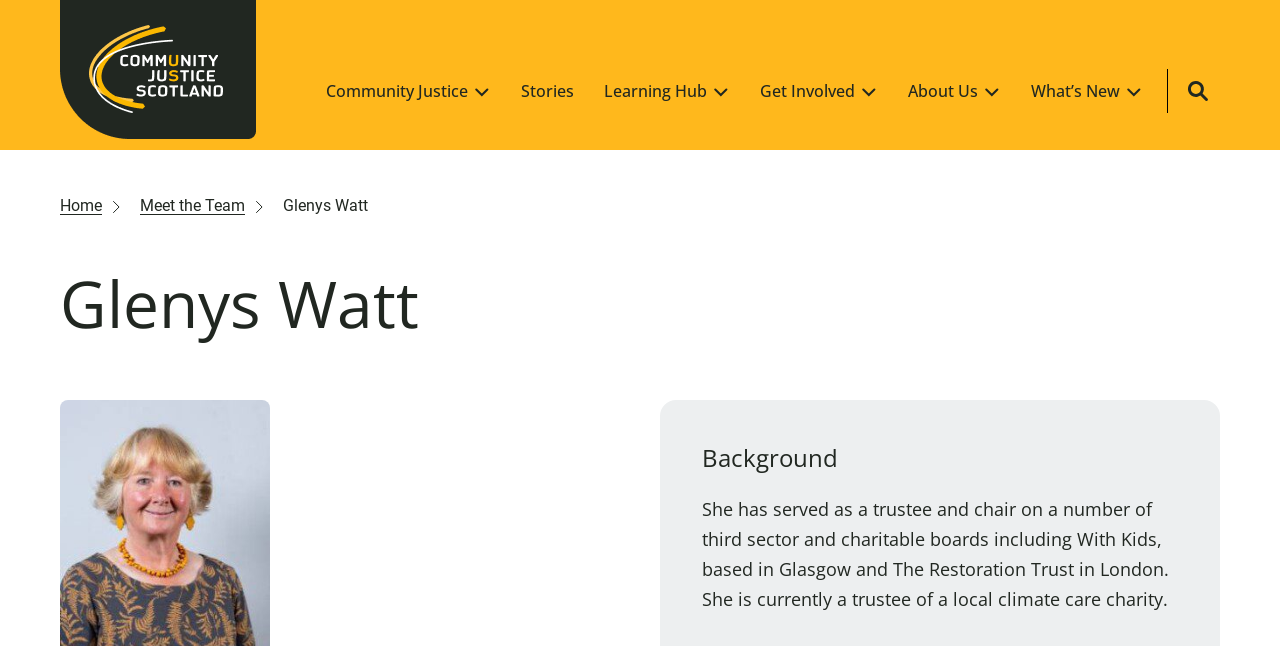Can you determine the bounding box coordinates of the area that needs to be clicked to fulfill the following instruction: "Read about Glenys Watt's background"?

[0.548, 0.684, 0.92, 0.734]